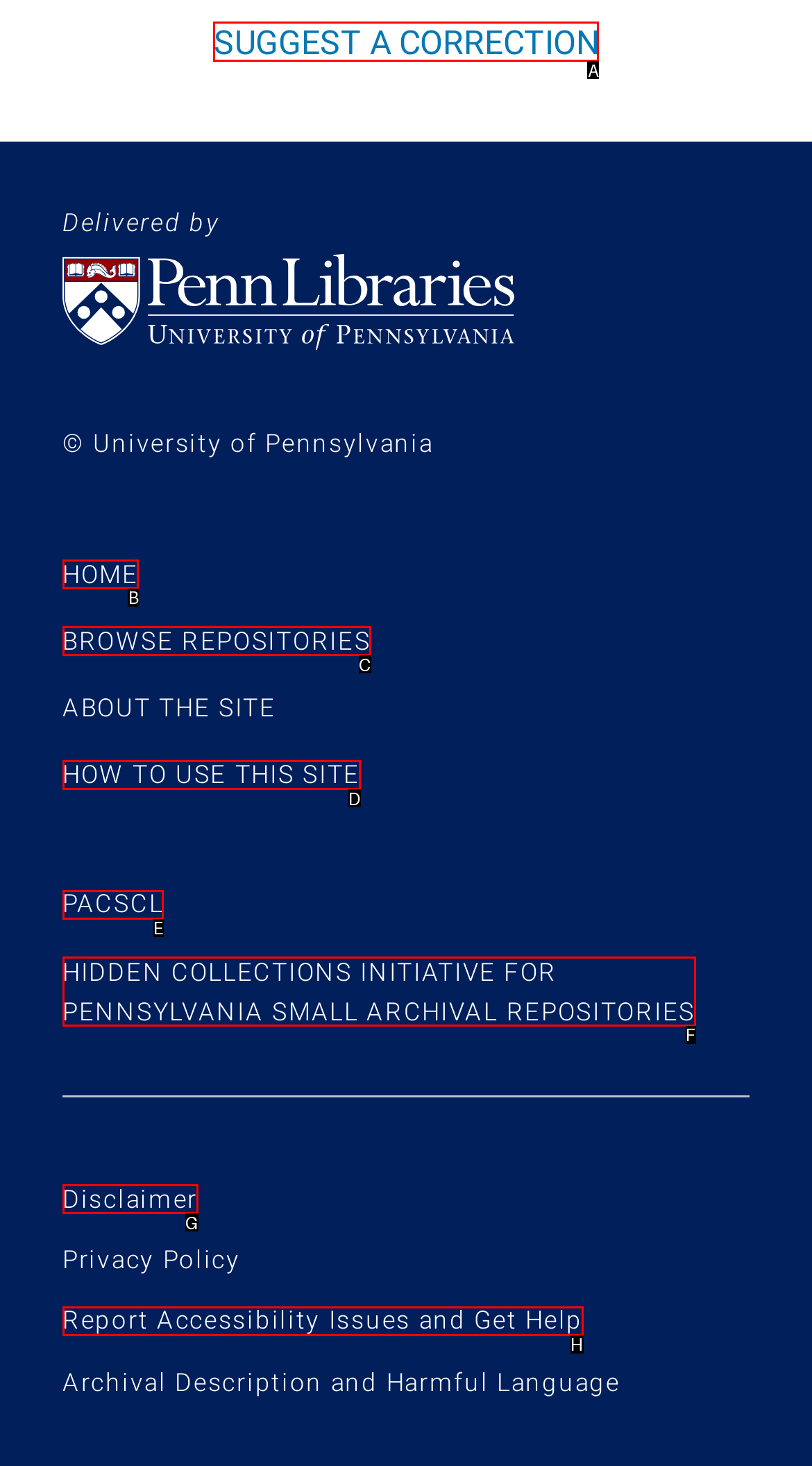Please determine which option aligns with the description: Home. Respond with the option’s letter directly from the available choices.

B